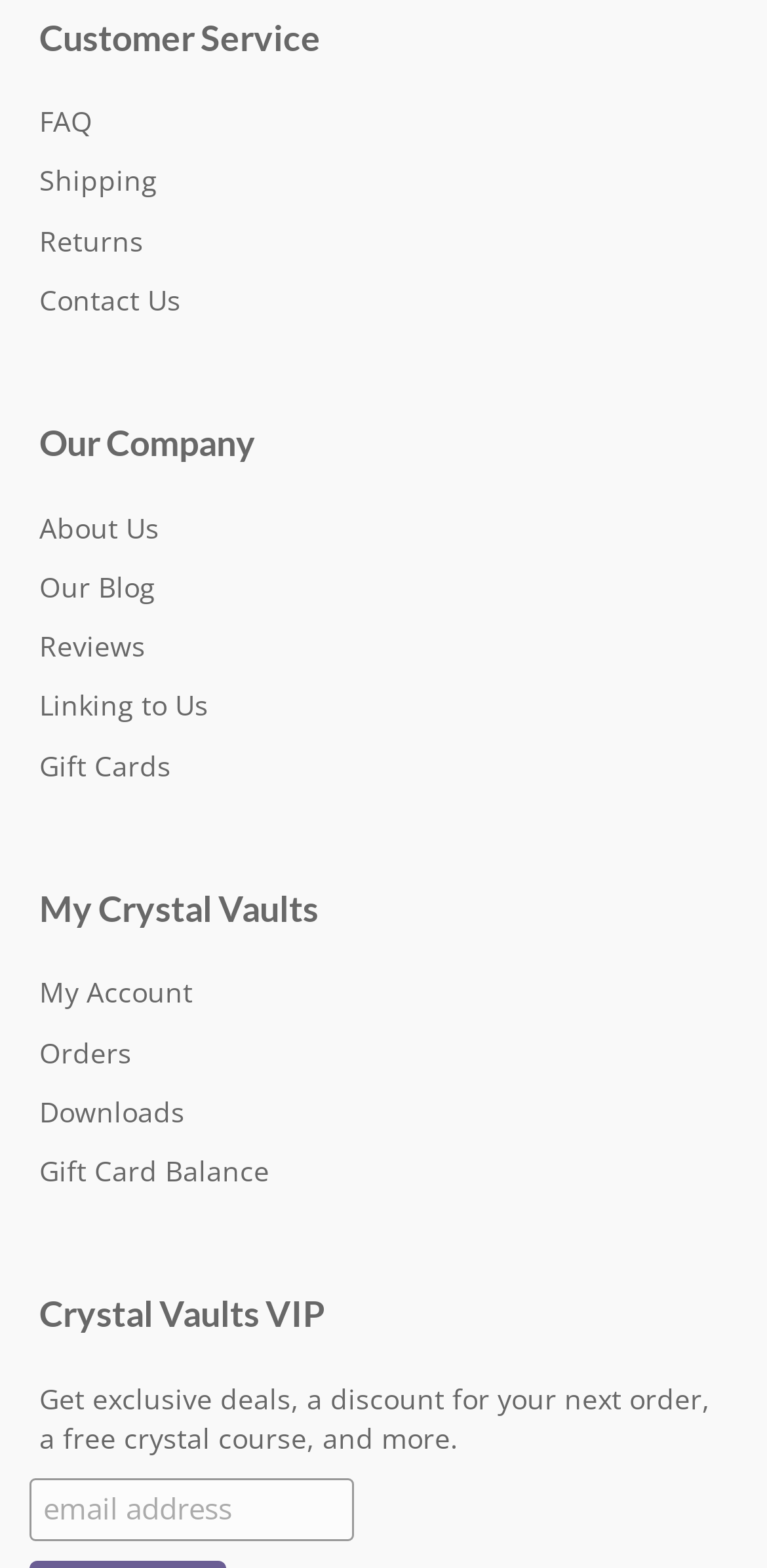Please indicate the bounding box coordinates for the clickable area to complete the following task: "Subscribe to Crystal Vaults VIP". The coordinates should be specified as four float numbers between 0 and 1, i.e., [left, top, right, bottom].

[0.038, 0.943, 0.462, 0.983]